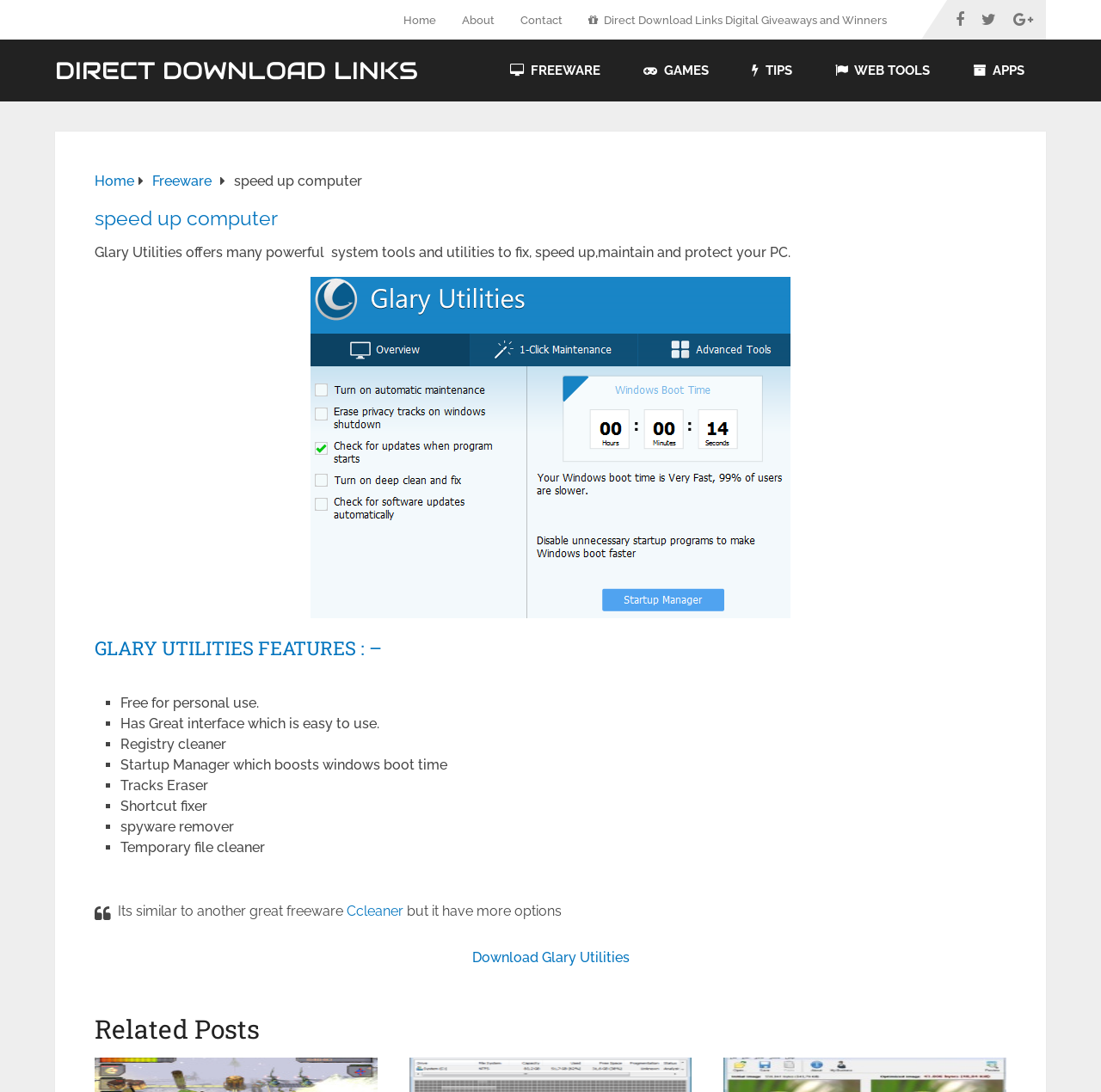What is similar to Glary Utilities?
Kindly offer a comprehensive and detailed response to the question.

The webpage mentions that Glary Utilities is similar to another great freeware, Ccleaner, suggesting that both software have similar functionality or purposes.